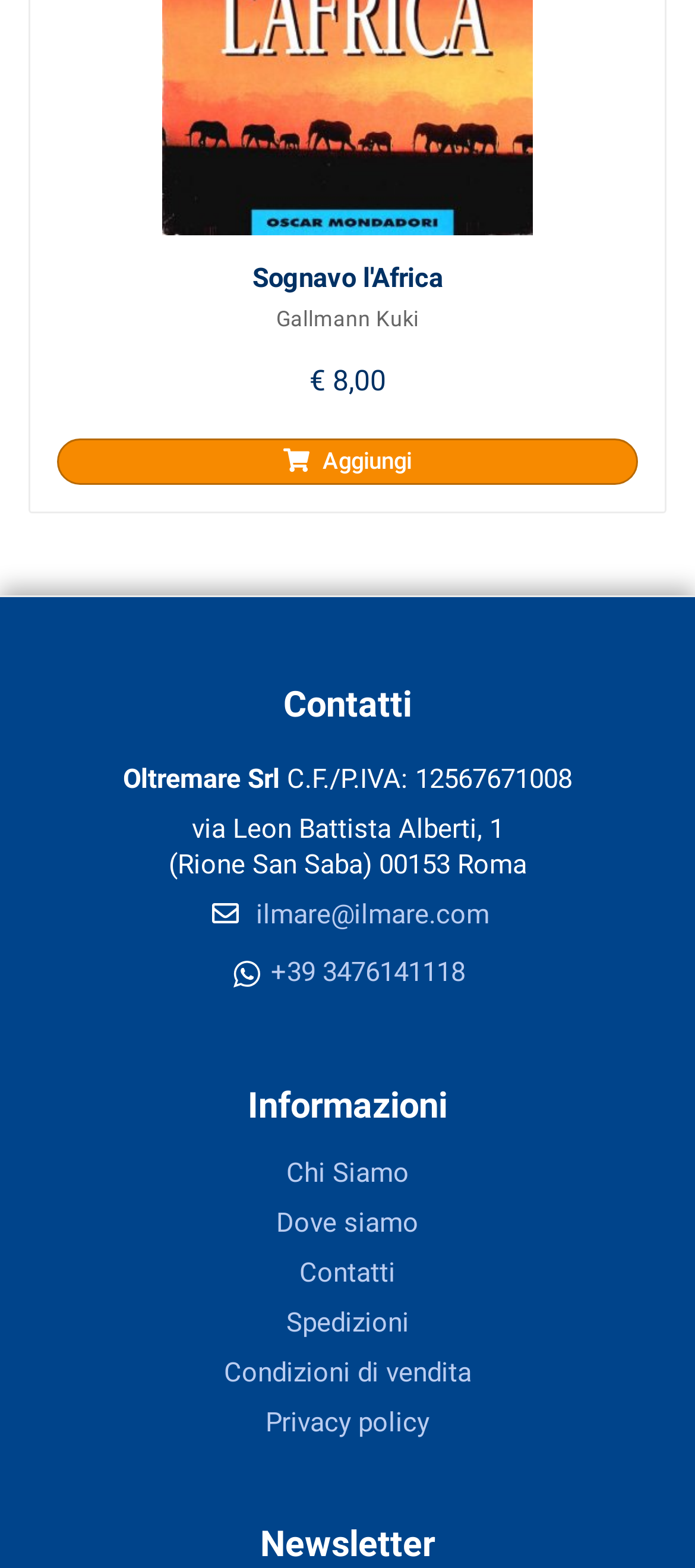What is the price of the item?
Refer to the image and provide a detailed answer to the question.

The price of the item is mentioned as '€ 8,00' in the StaticText element with bounding box coordinates [0.445, 0.231, 0.555, 0.253].